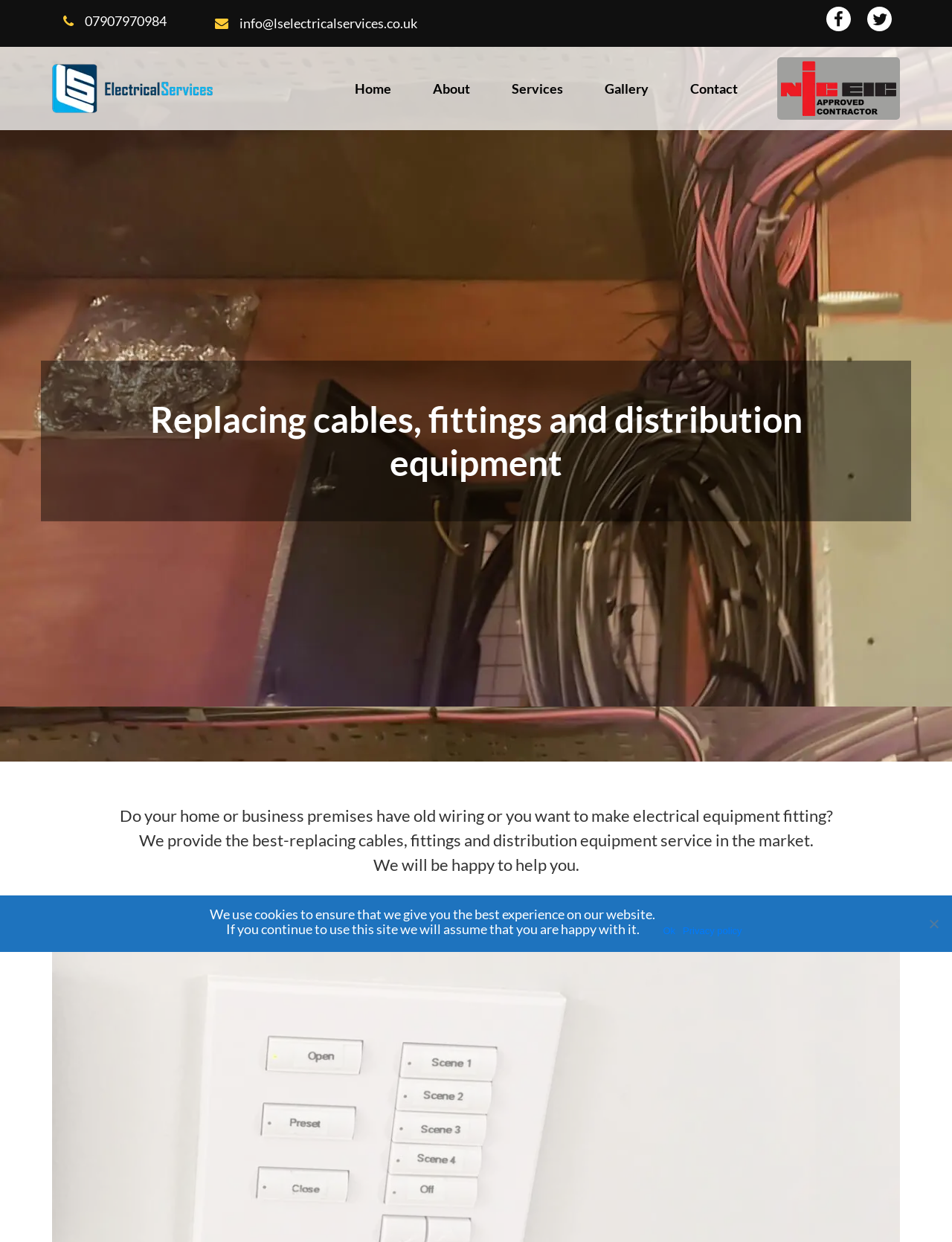What is the purpose of LS Electrical Services?
Carefully analyze the image and provide a detailed answer to the question.

I read the main heading of the webpage, which states 'Replacing cables, fittings and distribution equipment'. This suggests that the purpose of LS Electrical Services is to provide services related to replacing cables, fittings, and distribution equipment.